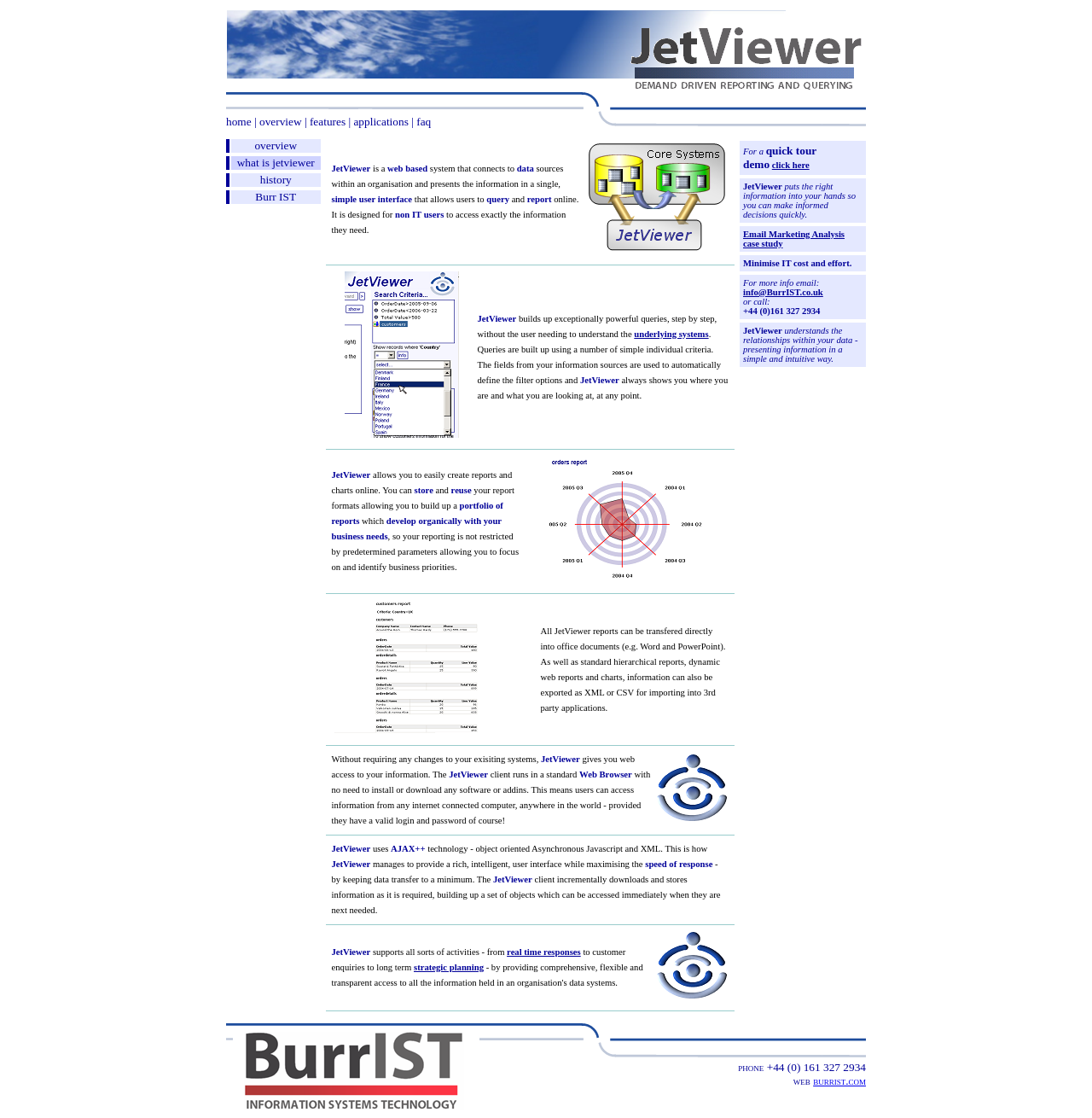Please provide a comprehensive response to the question below by analyzing the image: 
What is JetViewer?

Based on the webpage content, JetViewer is a web based system that connects to data sources within an organisation and presents the information in a single, simple user interface that allows users to query and report online.